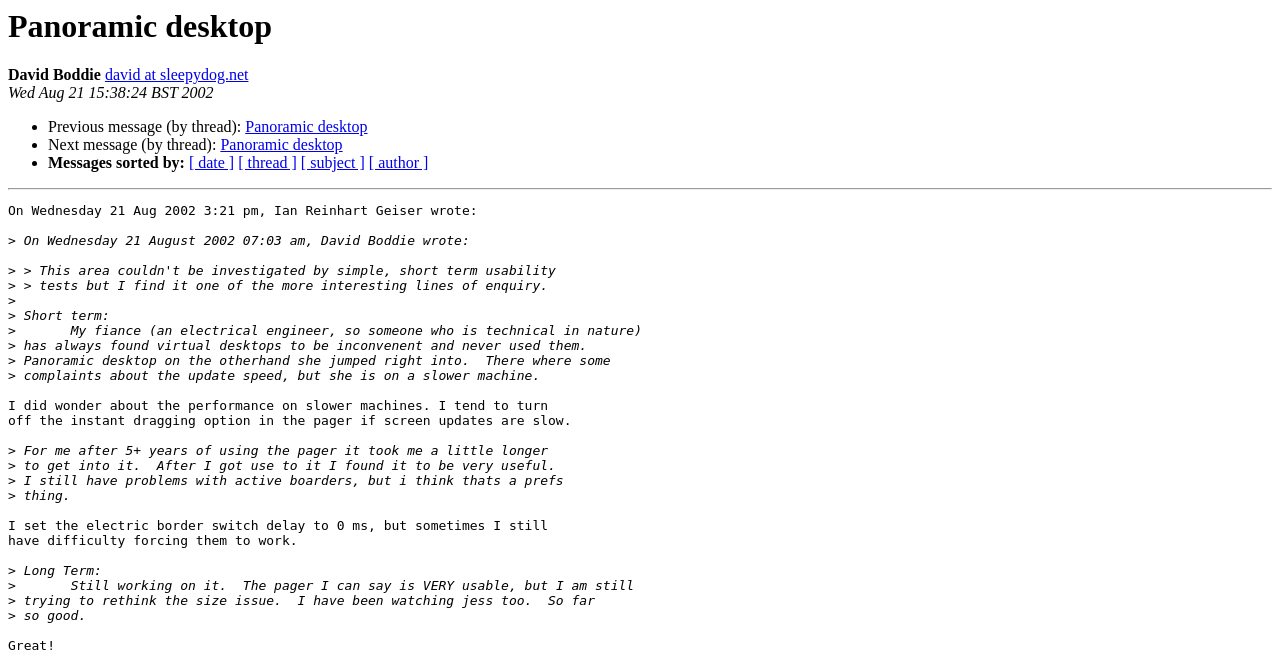What is the date mentioned in the webpage?
Refer to the image and provide a thorough answer to the question.

I found the answer by looking at the StaticText element with the content 'Wed Aug 21 15:38:24 BST 2002', which is the date mentioned in the webpage.